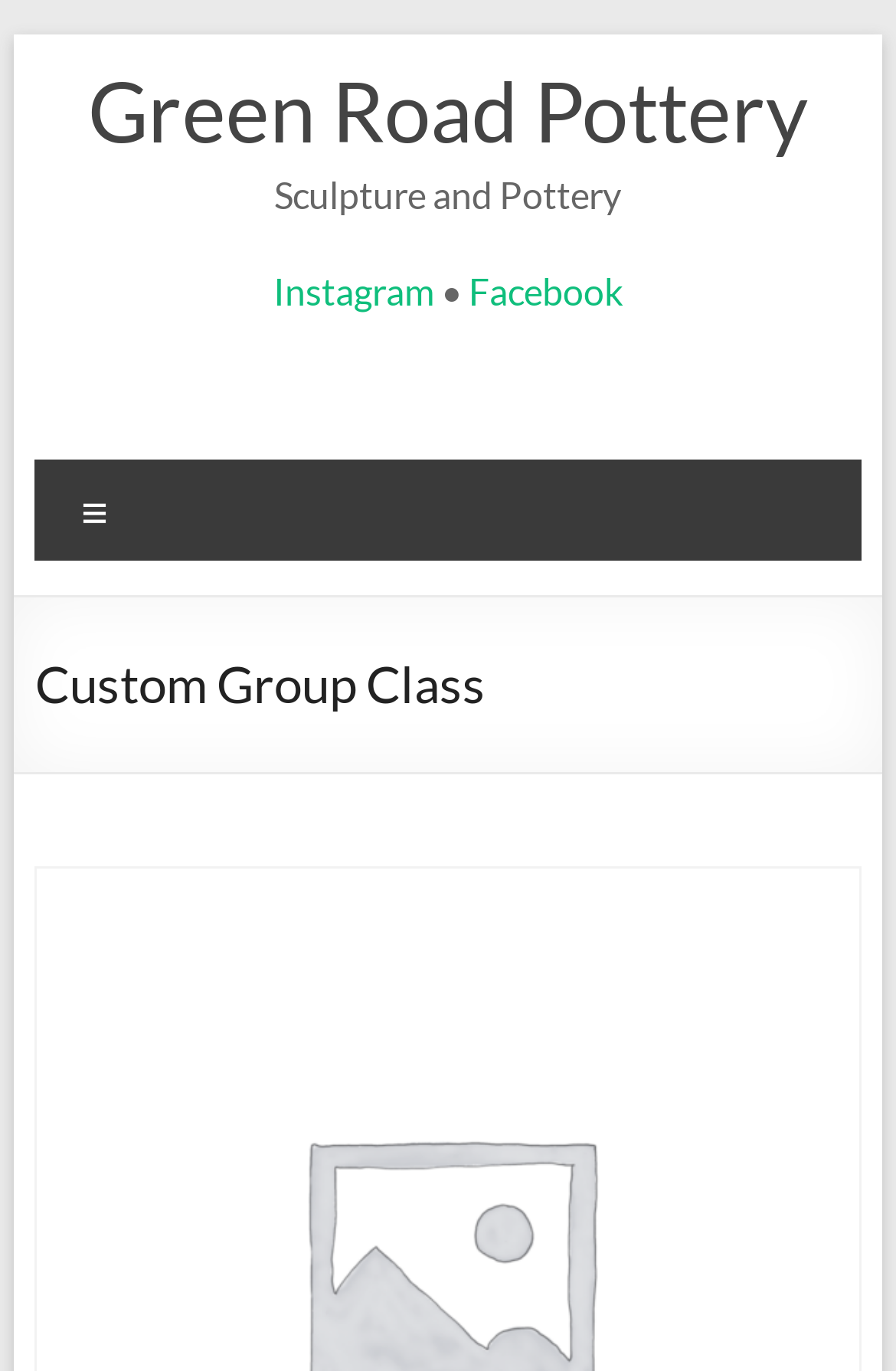Respond to the following question using a concise word or phrase: 
What is the type of class offered?

Custom Group Class